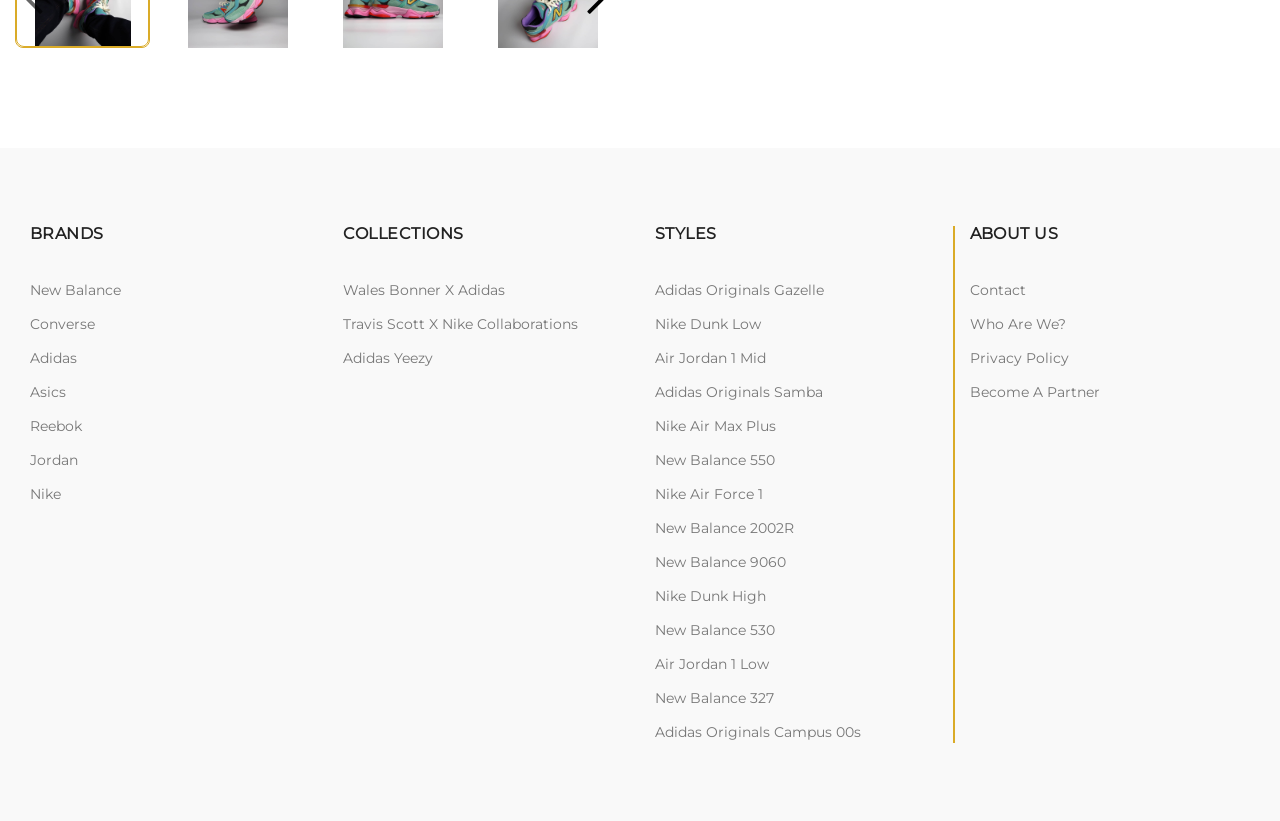Can you pinpoint the bounding box coordinates for the clickable element required for this instruction: "Learn about Who Are We?"? The coordinates should be four float numbers between 0 and 1, i.e., [left, top, right, bottom].

[0.757, 0.384, 0.832, 0.406]